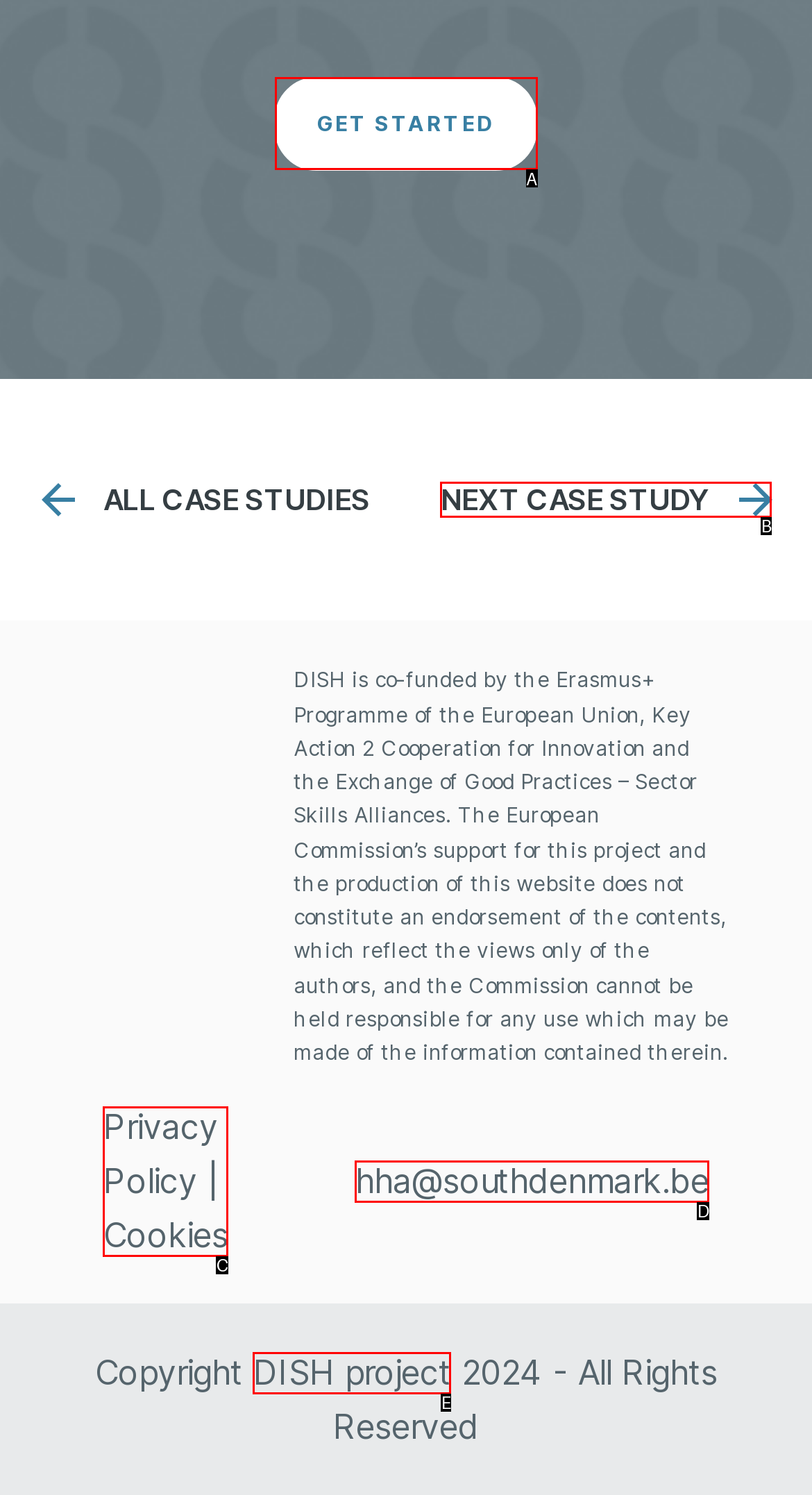Based on the element description: Privacy Policy | Cookies, choose the best matching option. Provide the letter of the option directly.

C